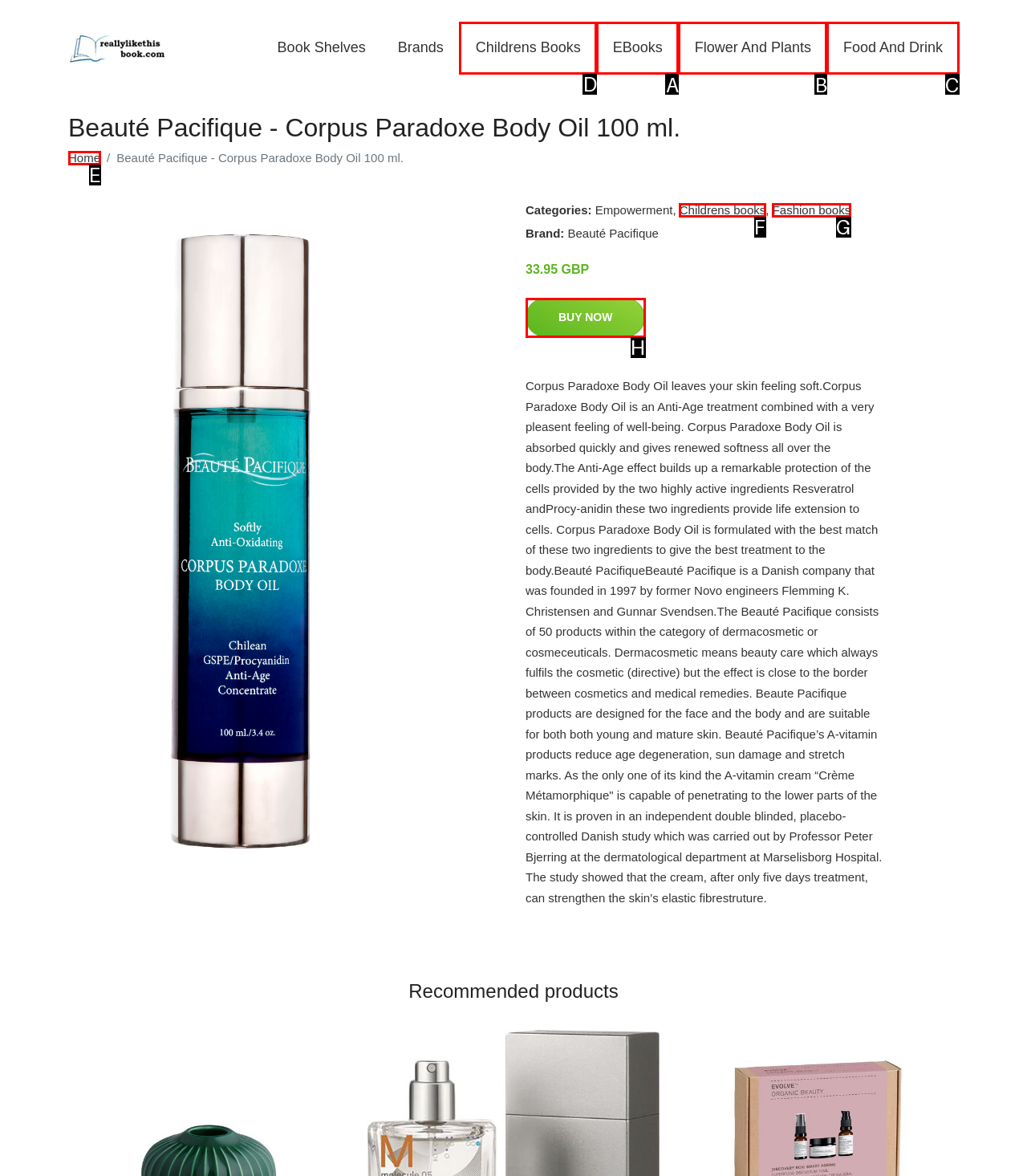Based on the choices marked in the screenshot, which letter represents the correct UI element to perform the task: View 'Childrens Books'?

D